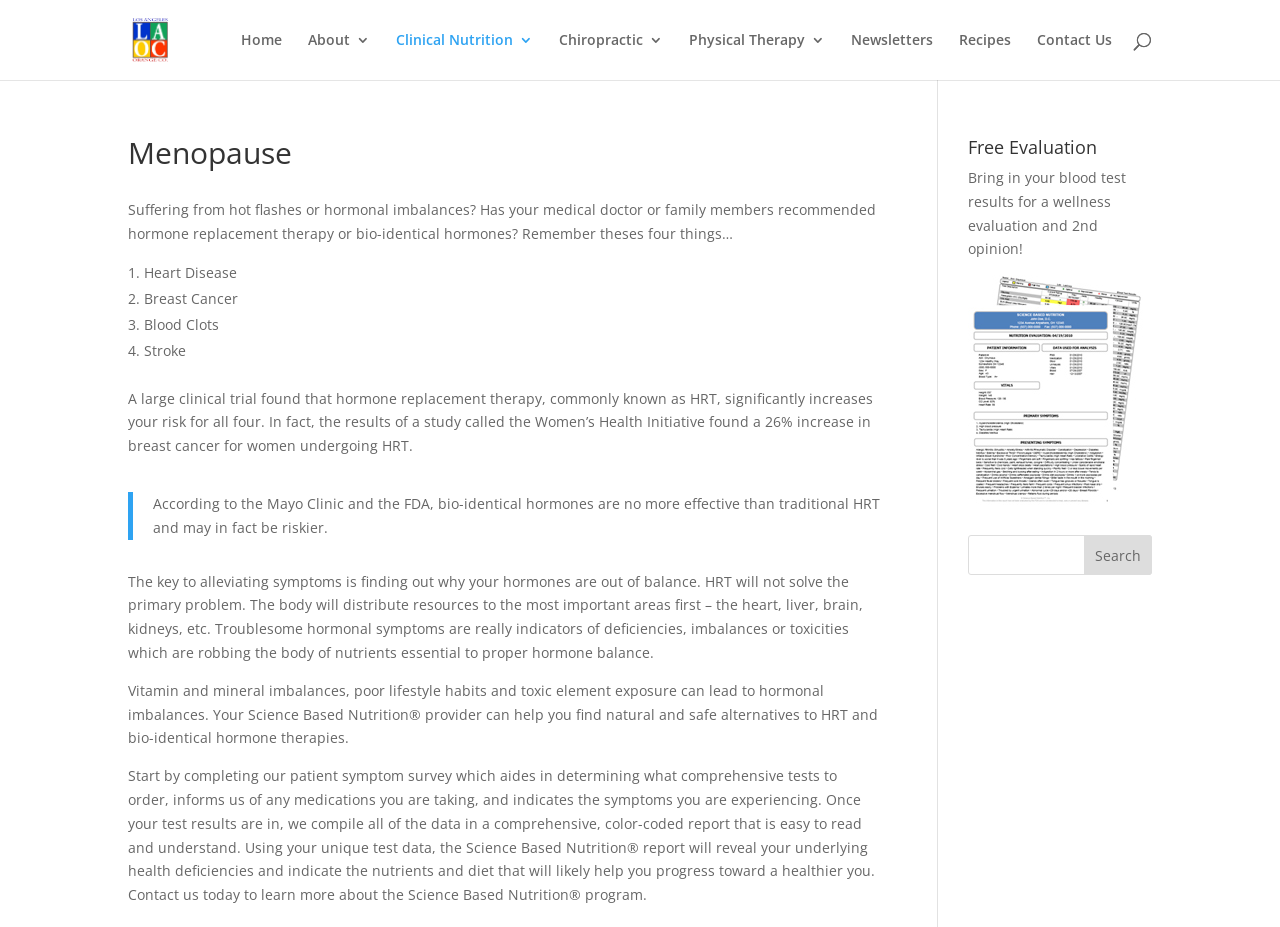Determine the bounding box coordinates of the UI element that matches the following description: "Physical Therapy". The coordinates should be four float numbers between 0 and 1 in the format [left, top, right, bottom].

[0.538, 0.036, 0.645, 0.086]